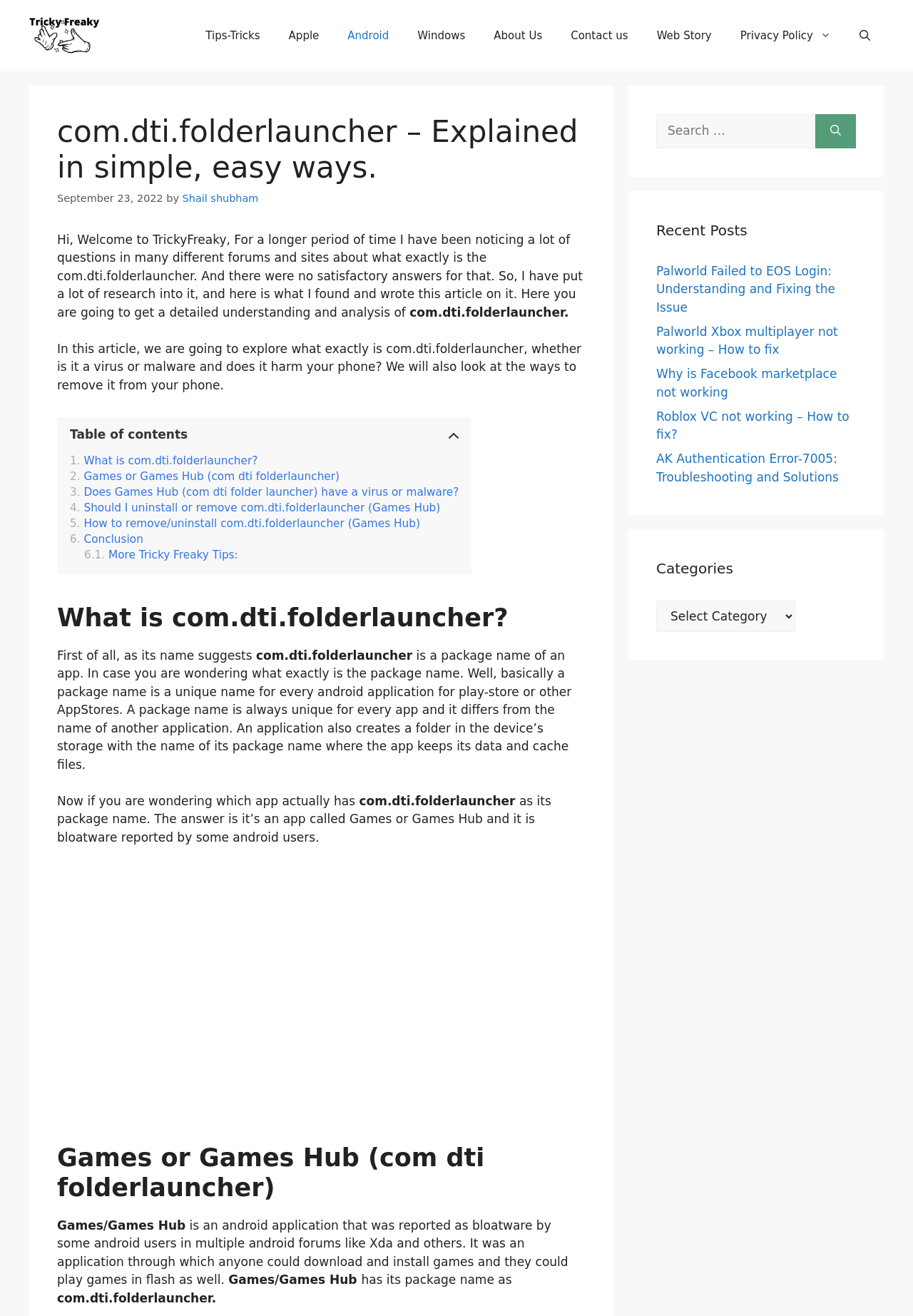Identify the bounding box coordinates of the element that should be clicked to fulfill this task: "Search for something". The coordinates should be provided as four float numbers between 0 and 1, i.e., [left, top, right, bottom].

[0.719, 0.087, 0.893, 0.112]